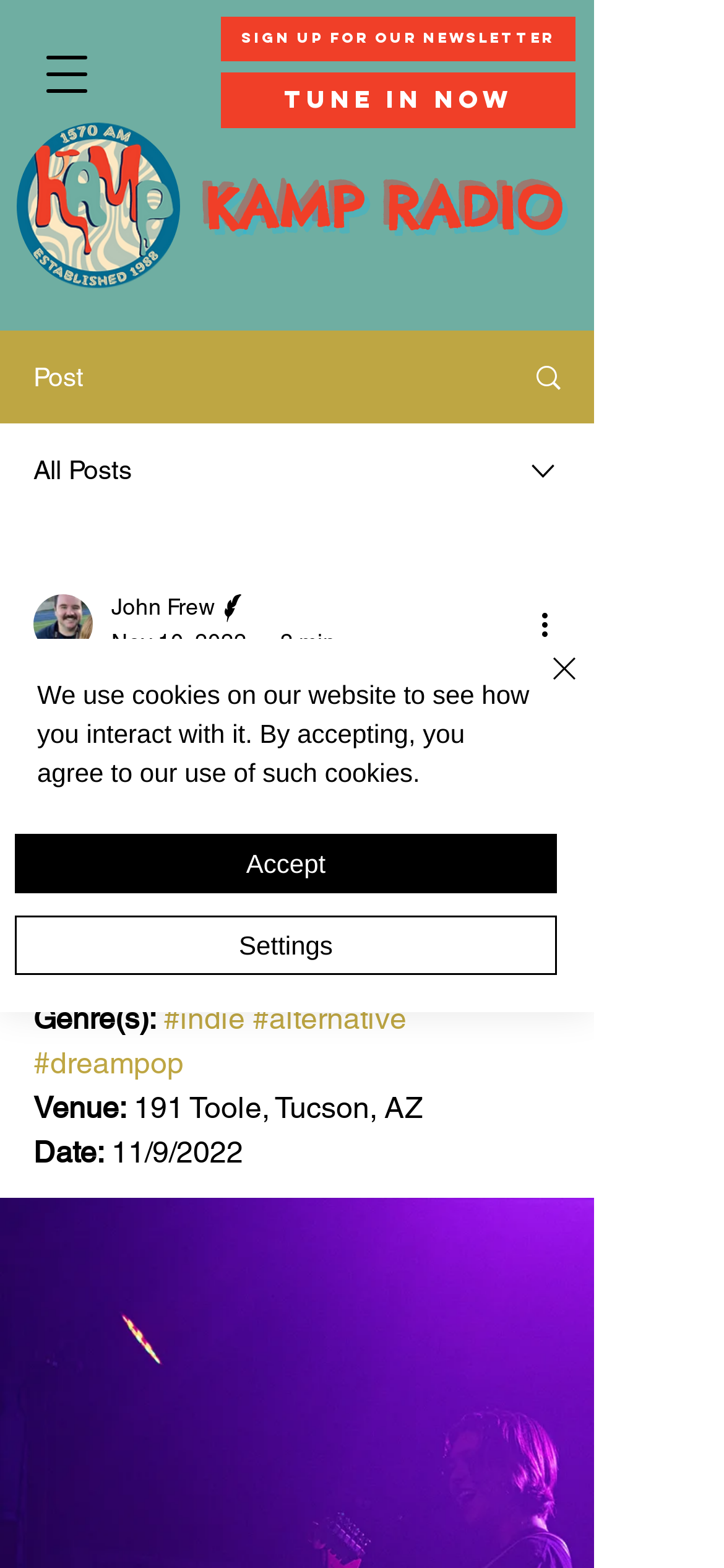Identify and provide the title of the webpage.

Snail Mail's "Turkey Time" Returns to Arizona